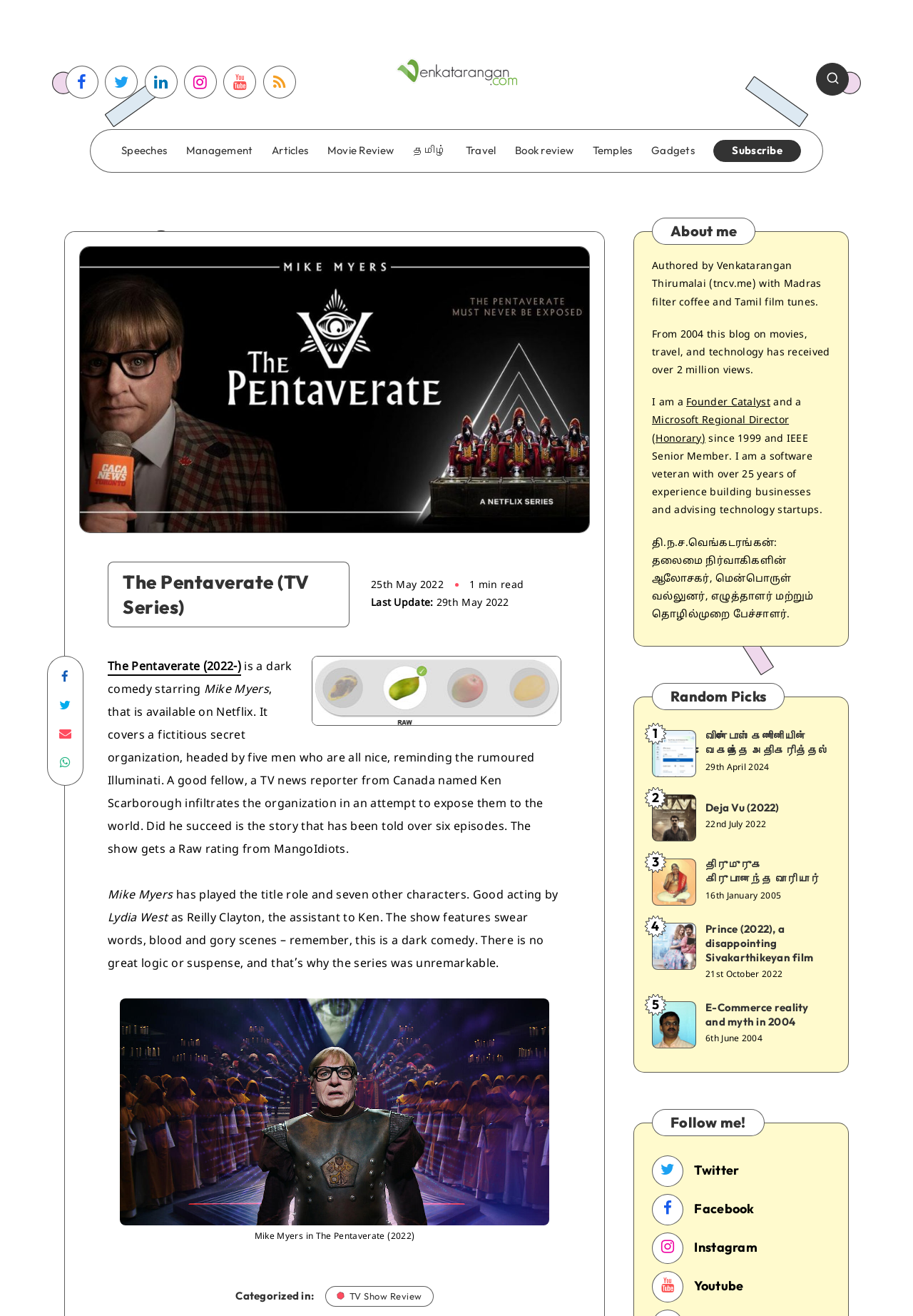Can you find the bounding box coordinates for the element that needs to be clicked to execute this instruction: "Read the article about Deja Vu 2022"? The coordinates should be given as four float numbers between 0 and 1, i.e., [left, top, right, bottom].

[0.714, 0.603, 0.761, 0.638]